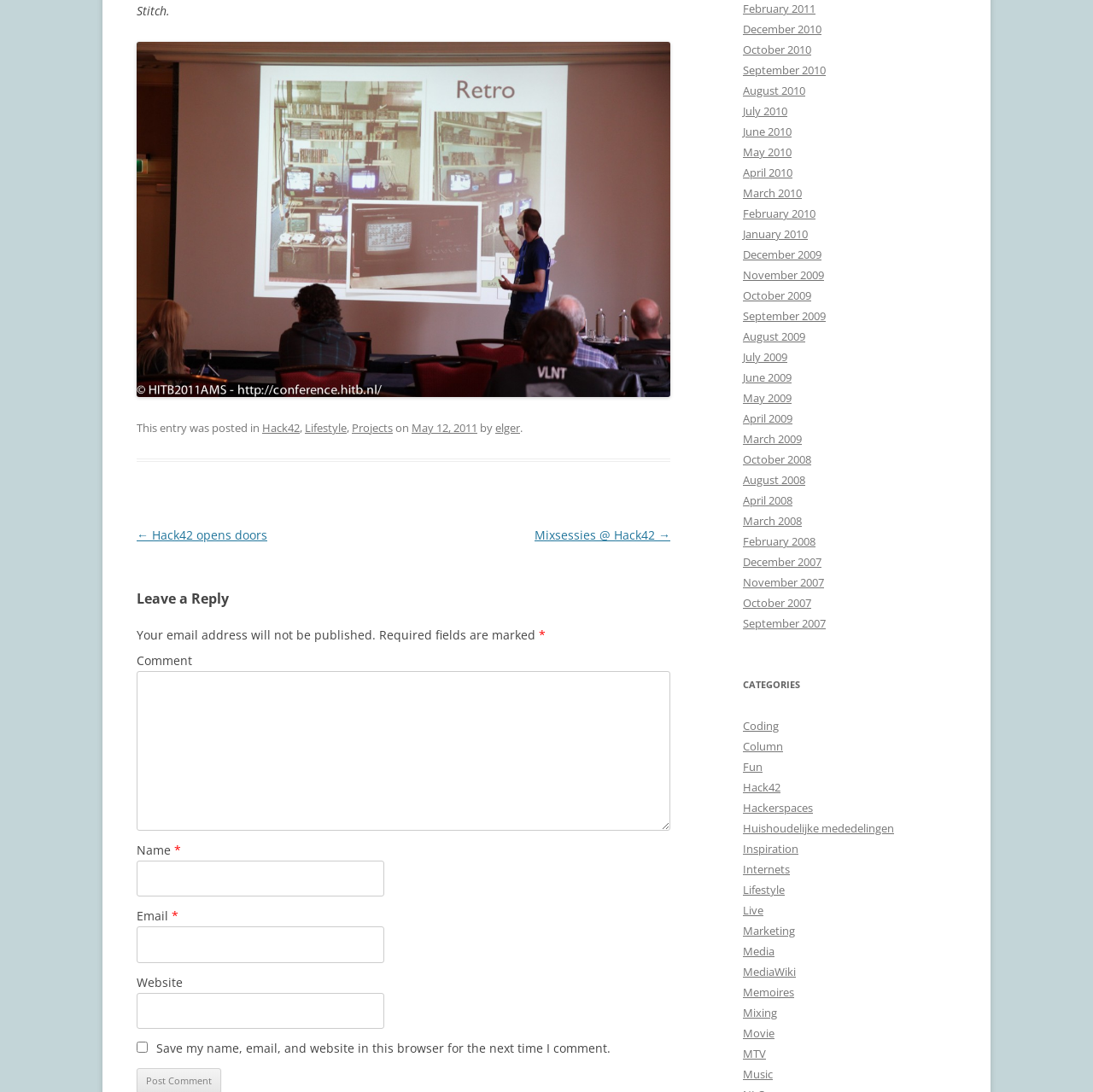What is the category of the post 'Hack42'?
Answer the question with a detailed and thorough explanation.

The post 'Hack42' is categorized under 'Hack42', which is one of the categories listed in the category section of the webpage. This category is also linked to in the footer section of the webpage.